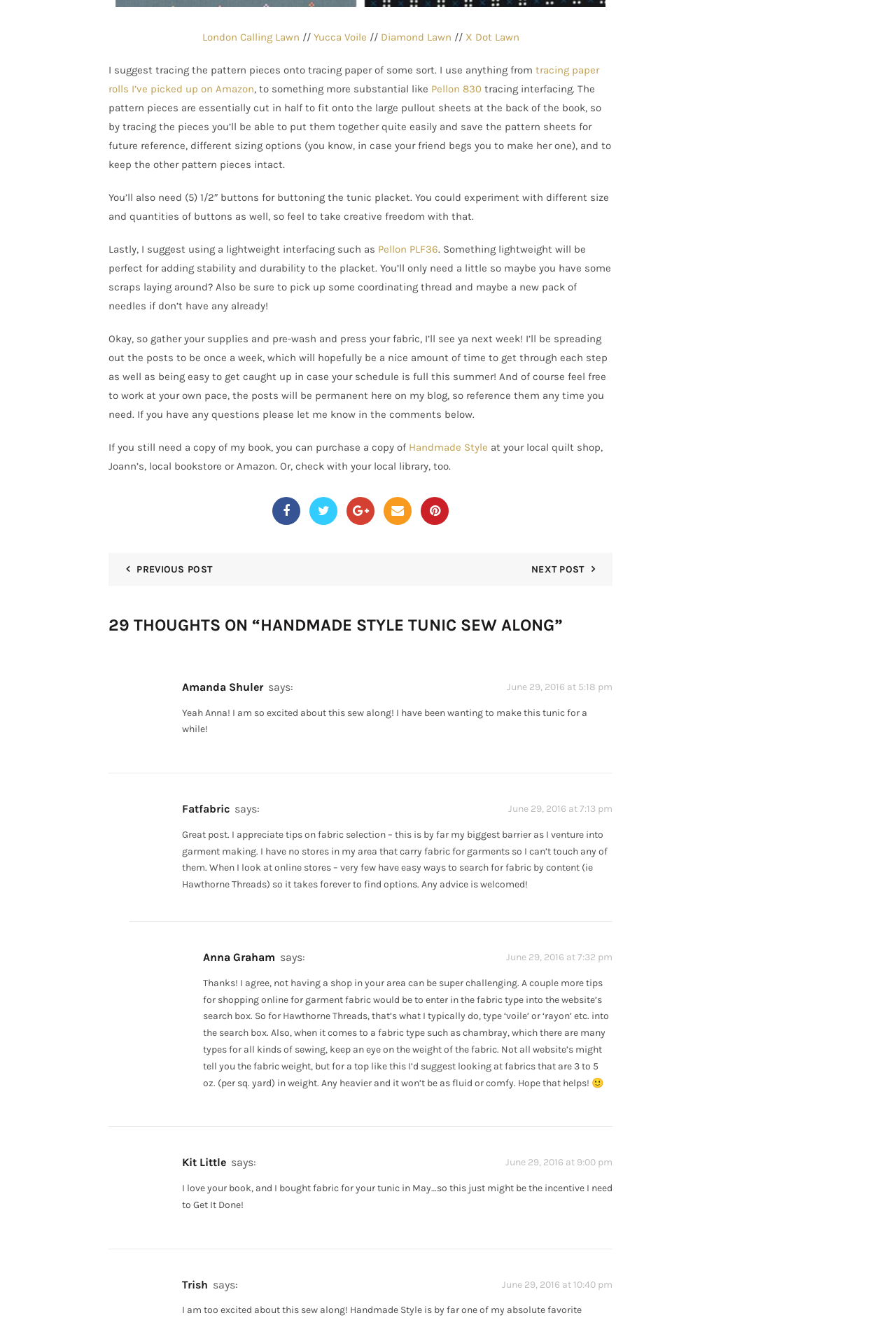Find the bounding box coordinates of the clickable area required to complete the following action: "Check the comment from Amanda Shuler".

[0.203, 0.515, 0.294, 0.526]